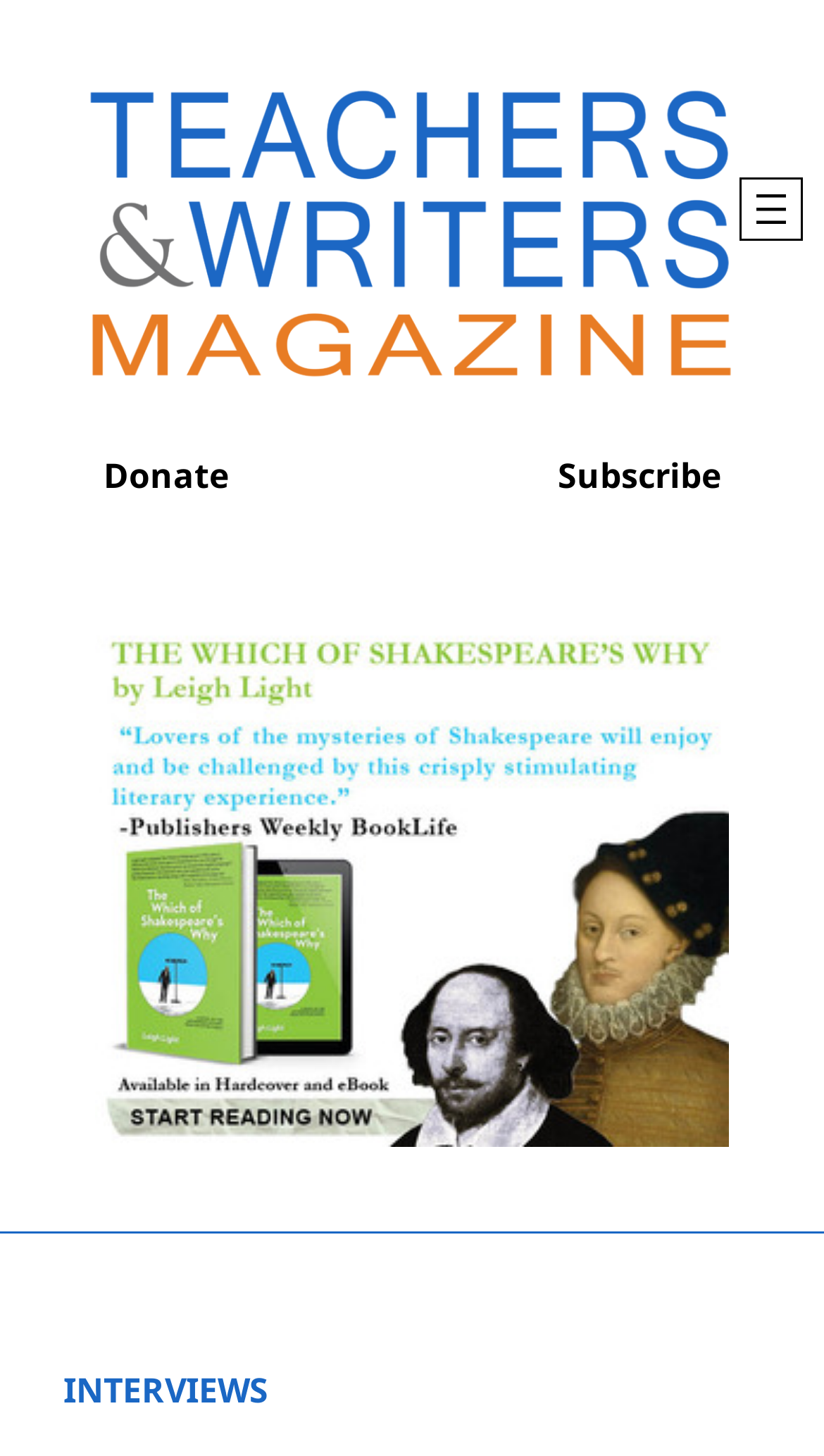Respond to the question below with a single word or phrase:
What is the name of the magazine?

Teachers and Writers Magazine